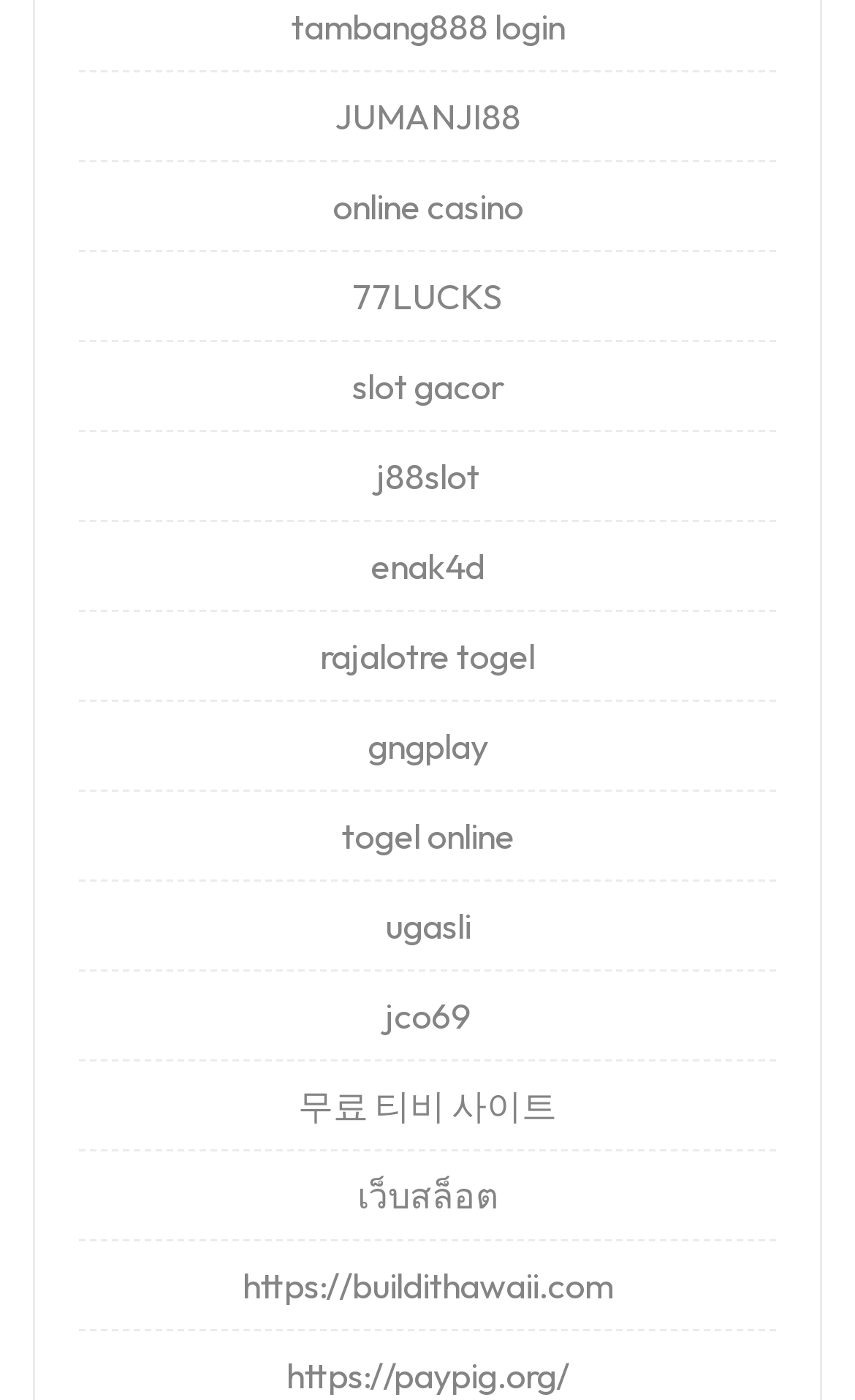Are all links on the webpage related to online gaming?
Please provide a comprehensive answer based on the visual information in the image.

Although many links on the webpage are related to online gaming, I found a link 'https://buildithawaii.com' that appears to be unrelated to online gaming, indicating that not all links on the webpage are related to online gaming.